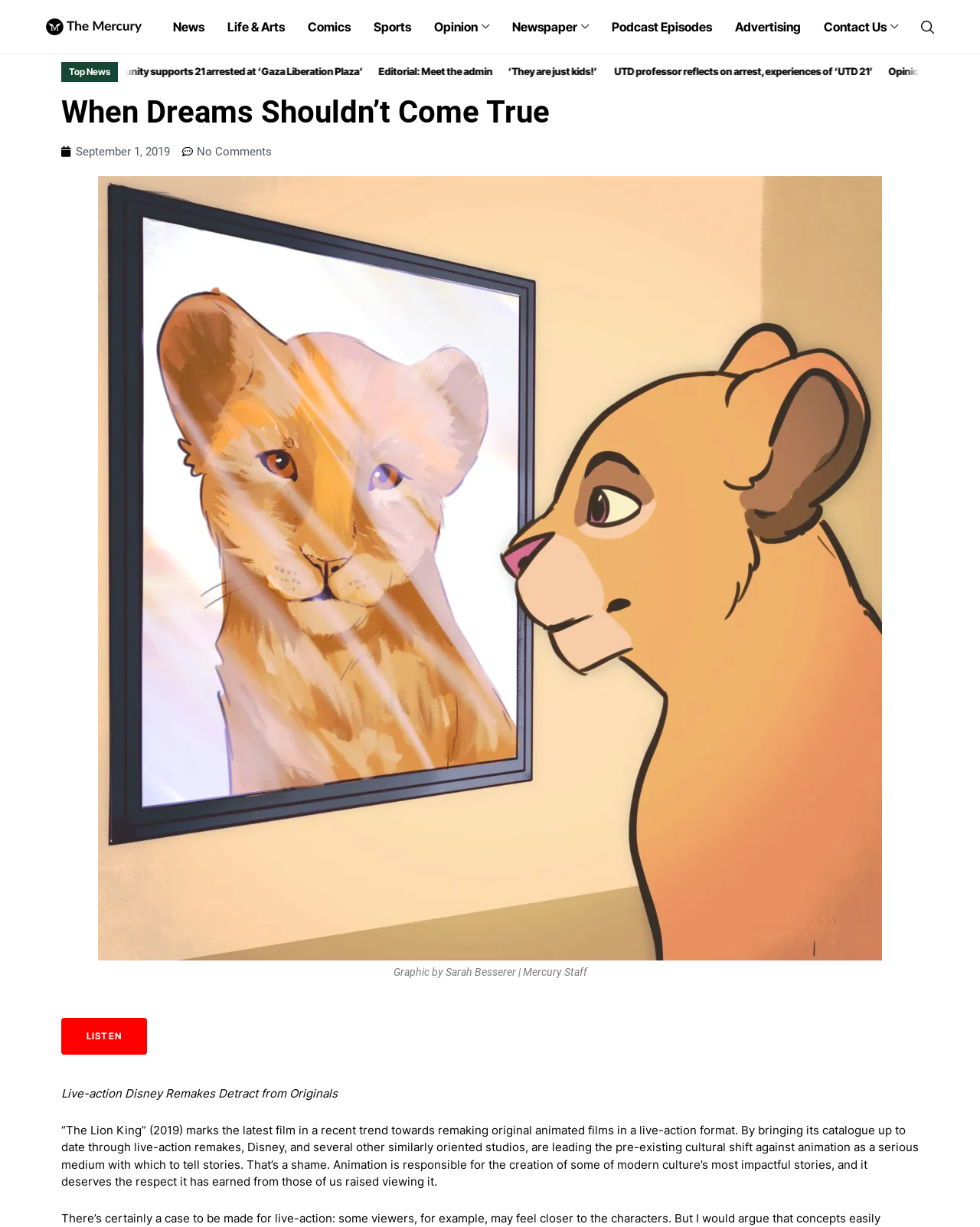Please identify the bounding box coordinates of the area that needs to be clicked to fulfill the following instruction: "View Seaview Land for Sale in Mae Nam, Koh Samui."

None